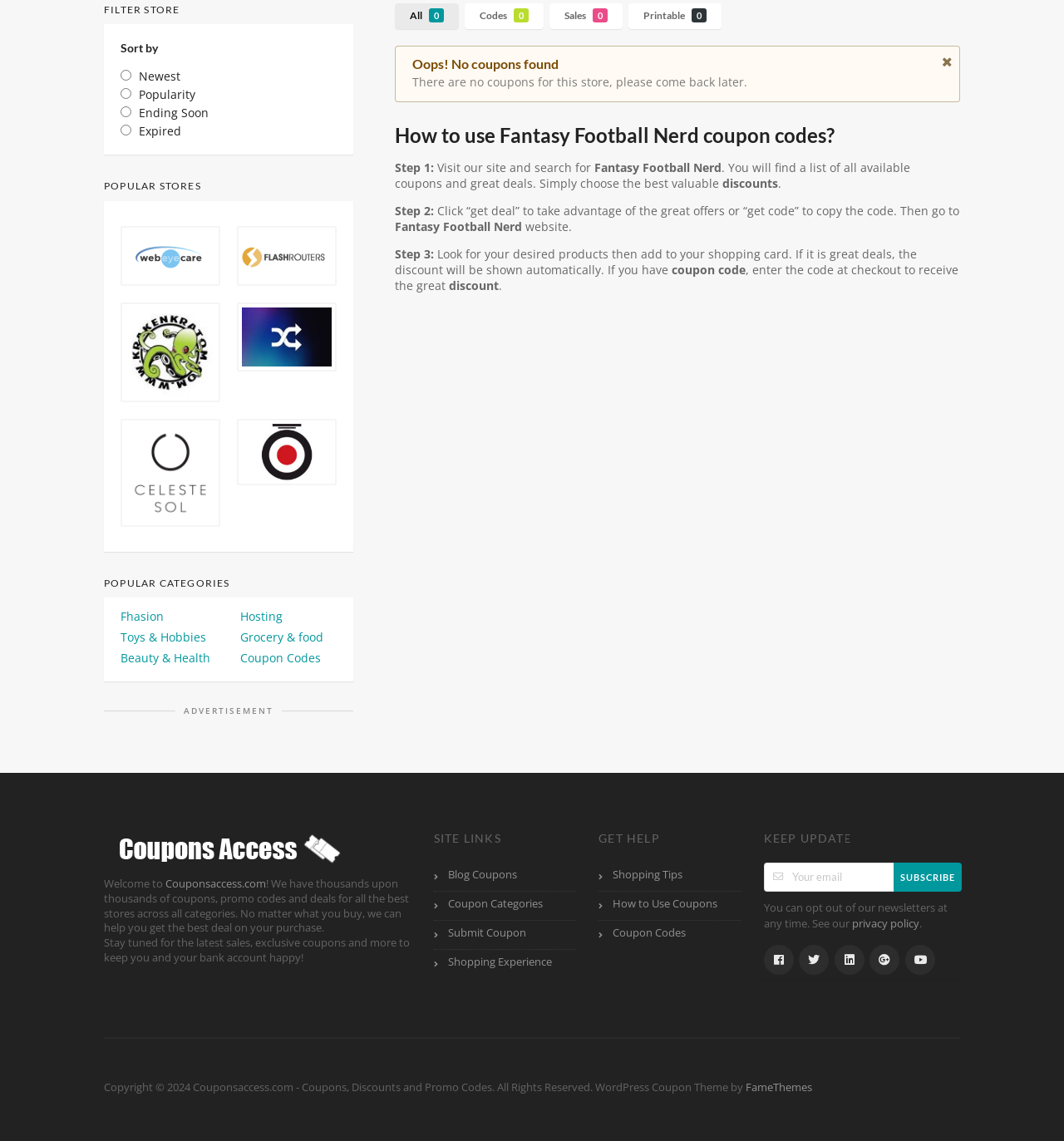Extract the bounding box coordinates for the HTML element that matches this description: "Toys & Hobbies". The coordinates should be four float numbers between 0 and 1, i.e., [left, top, right, bottom].

[0.113, 0.552, 0.204, 0.566]